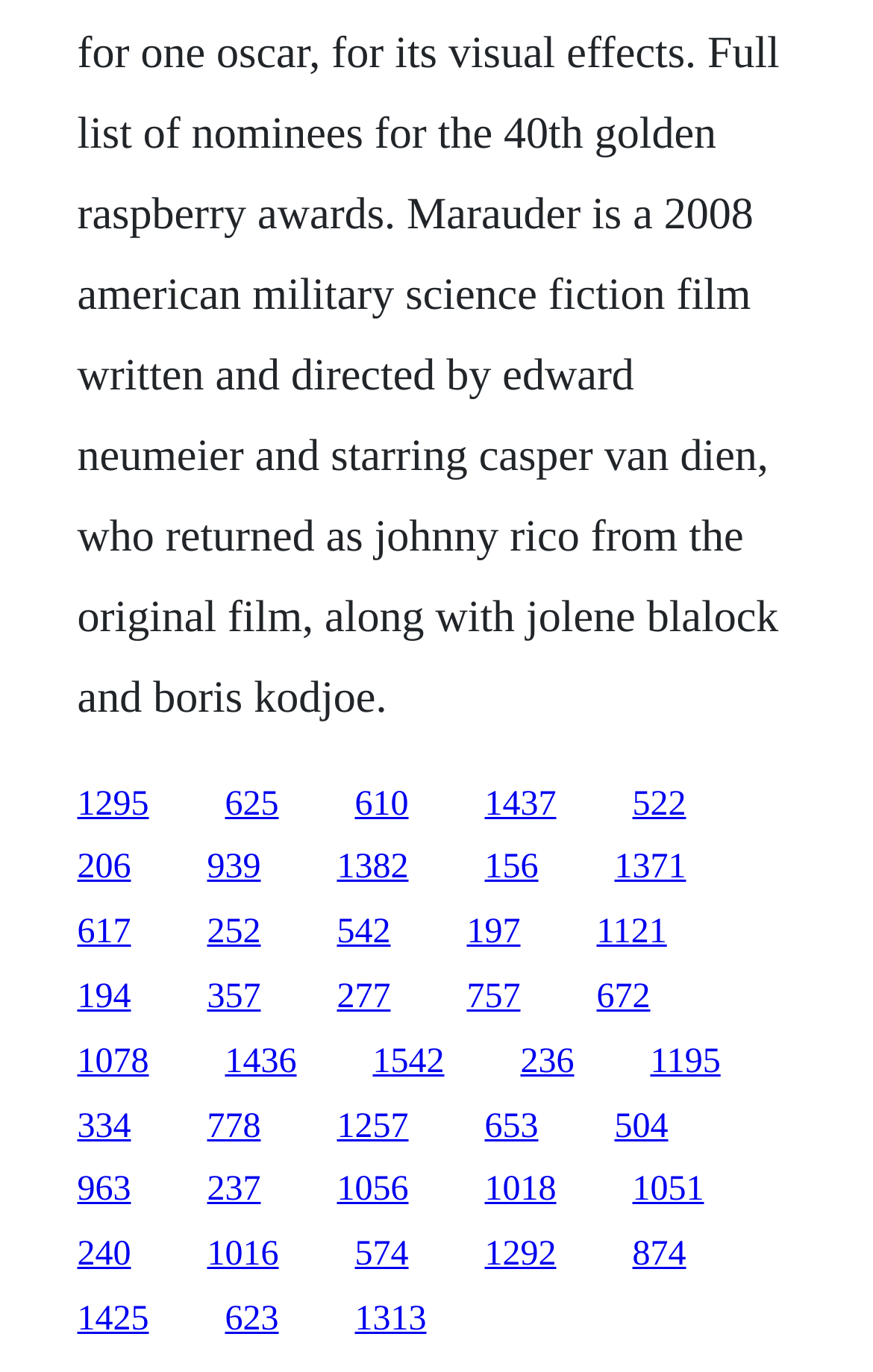Can you find the bounding box coordinates for the element to click on to achieve the instruction: "visit the third link"?

[0.406, 0.572, 0.468, 0.6]